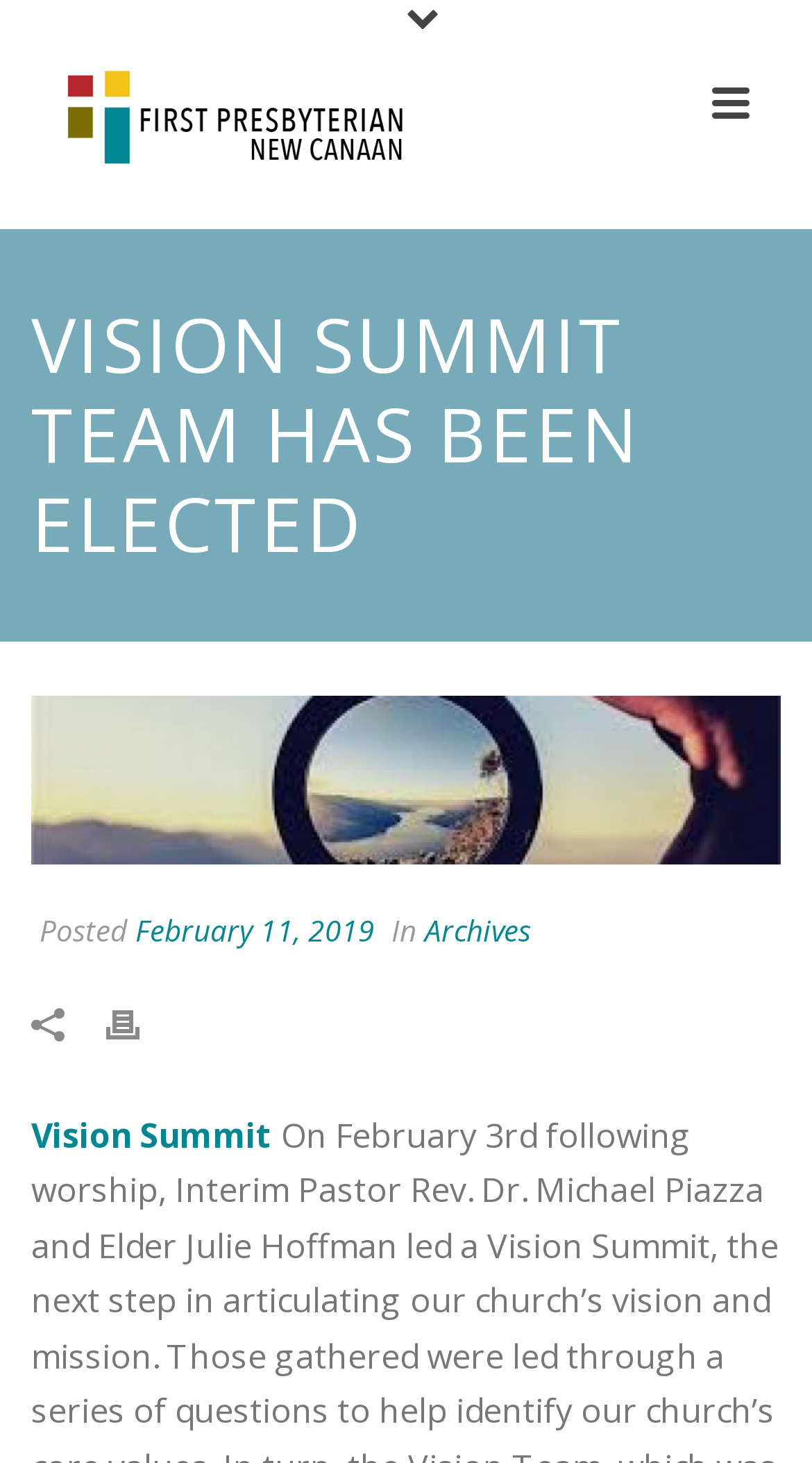What is the name of the church?
Provide a detailed and extensive answer to the question.

I inferred this answer by looking at the root element 'Vision Summit Team has been elected | First Presbyterian Church', which suggests that the webpage is related to First Presbyterian Church.